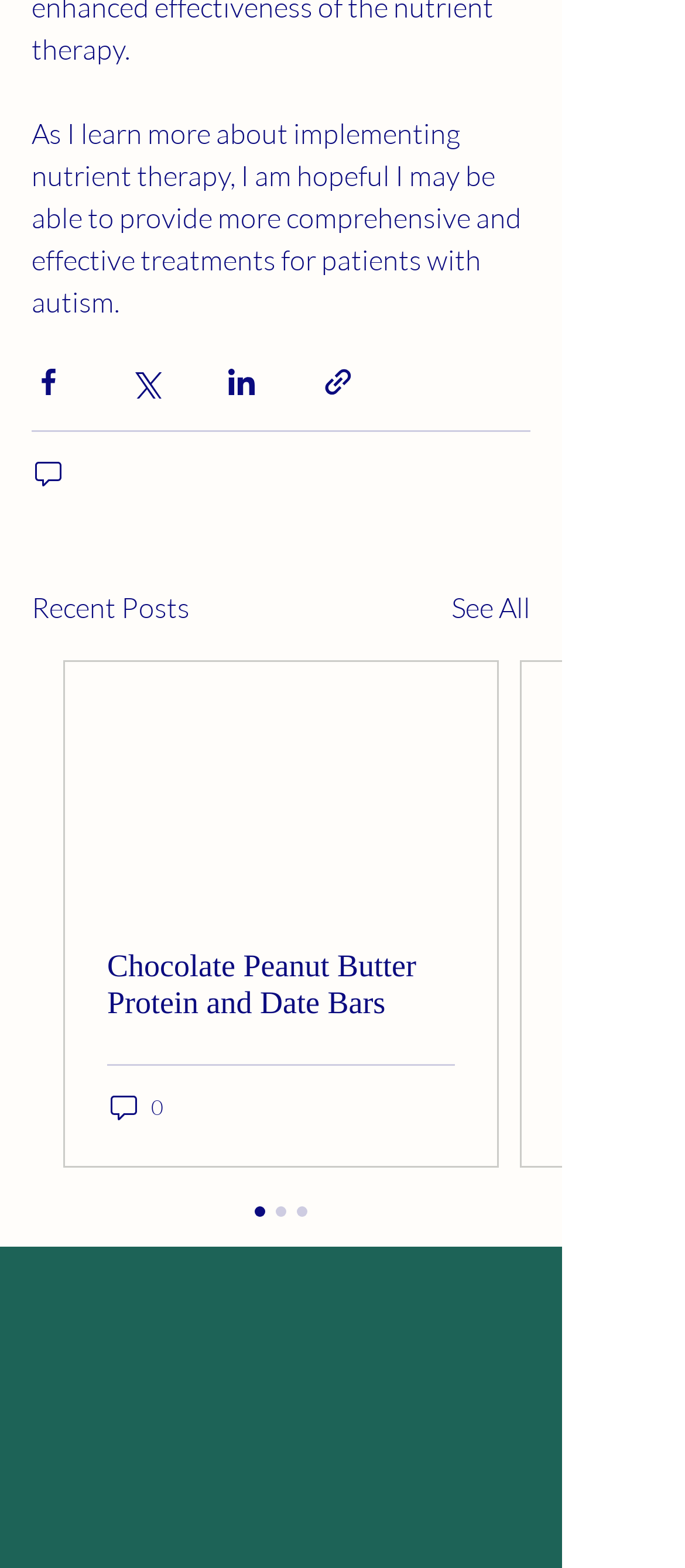Give a one-word or one-phrase response to the question:
What is the tagline of Dr. Briana Rueda?

Healthy, Holistic, Sustainable